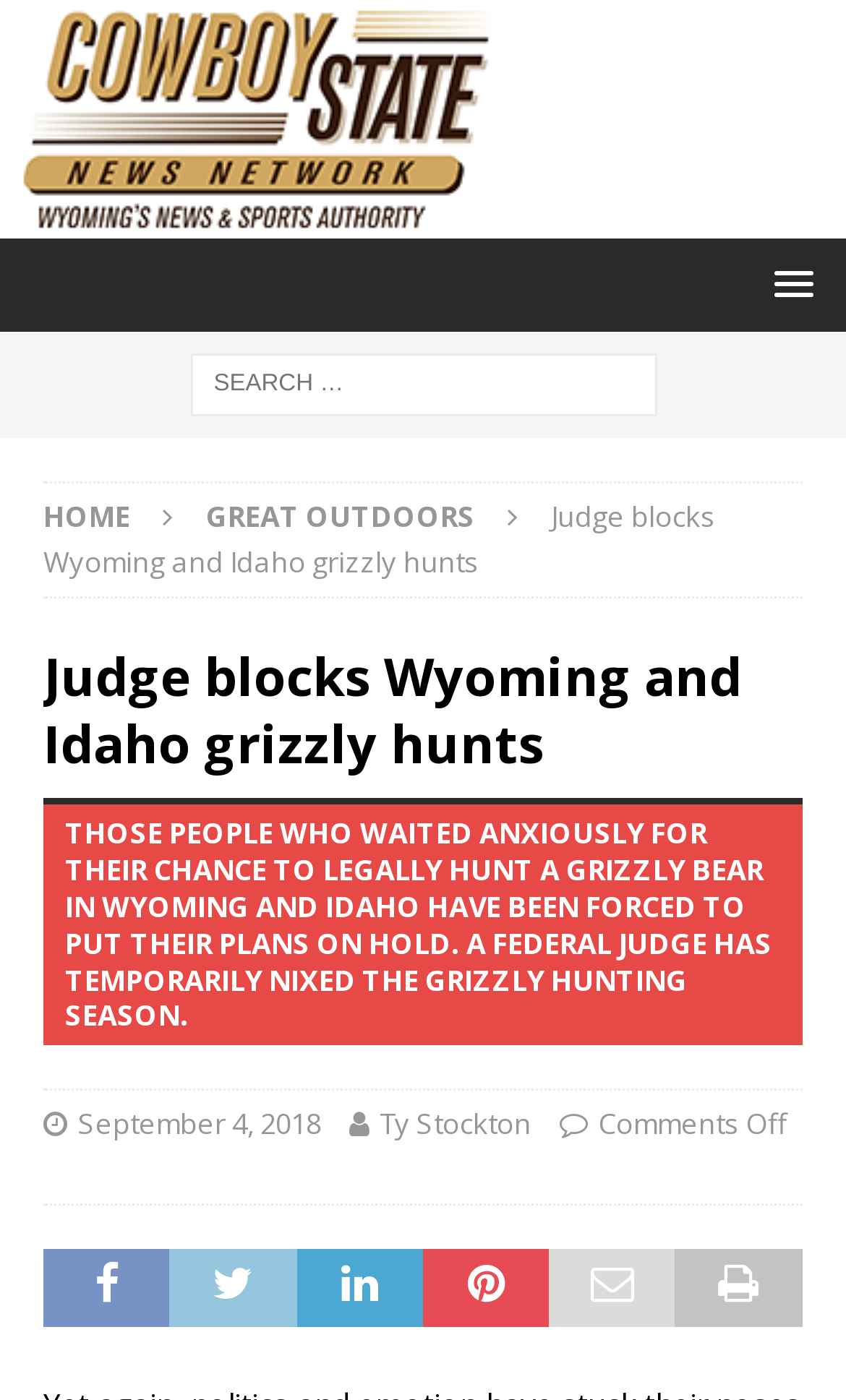Find the headline of the webpage and generate its text content.

Judge blocks Wyoming and Idaho grizzly hunts